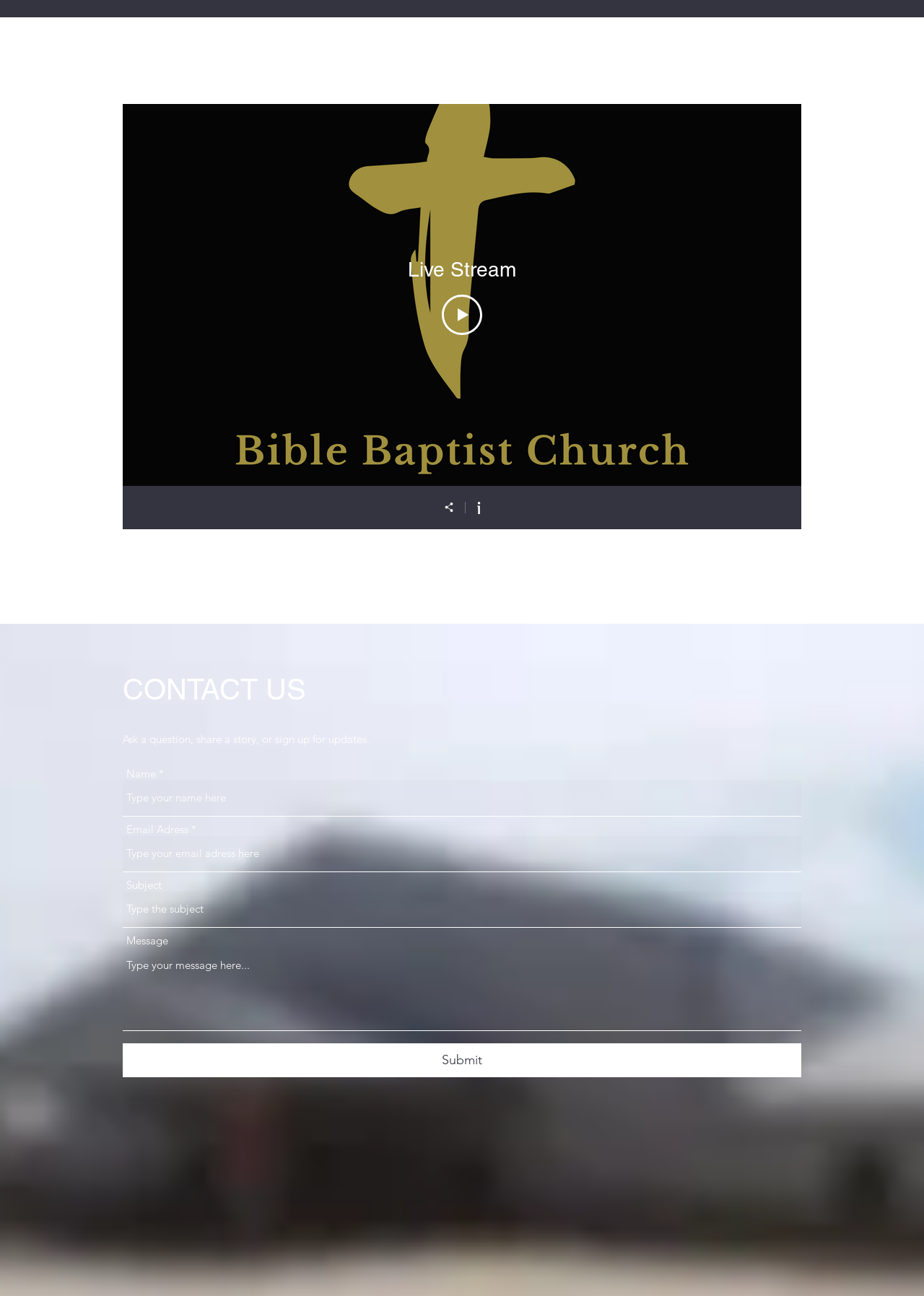What is the minimum required information to submit the form?
Look at the screenshot and respond with one word or a short phrase.

Name and Email